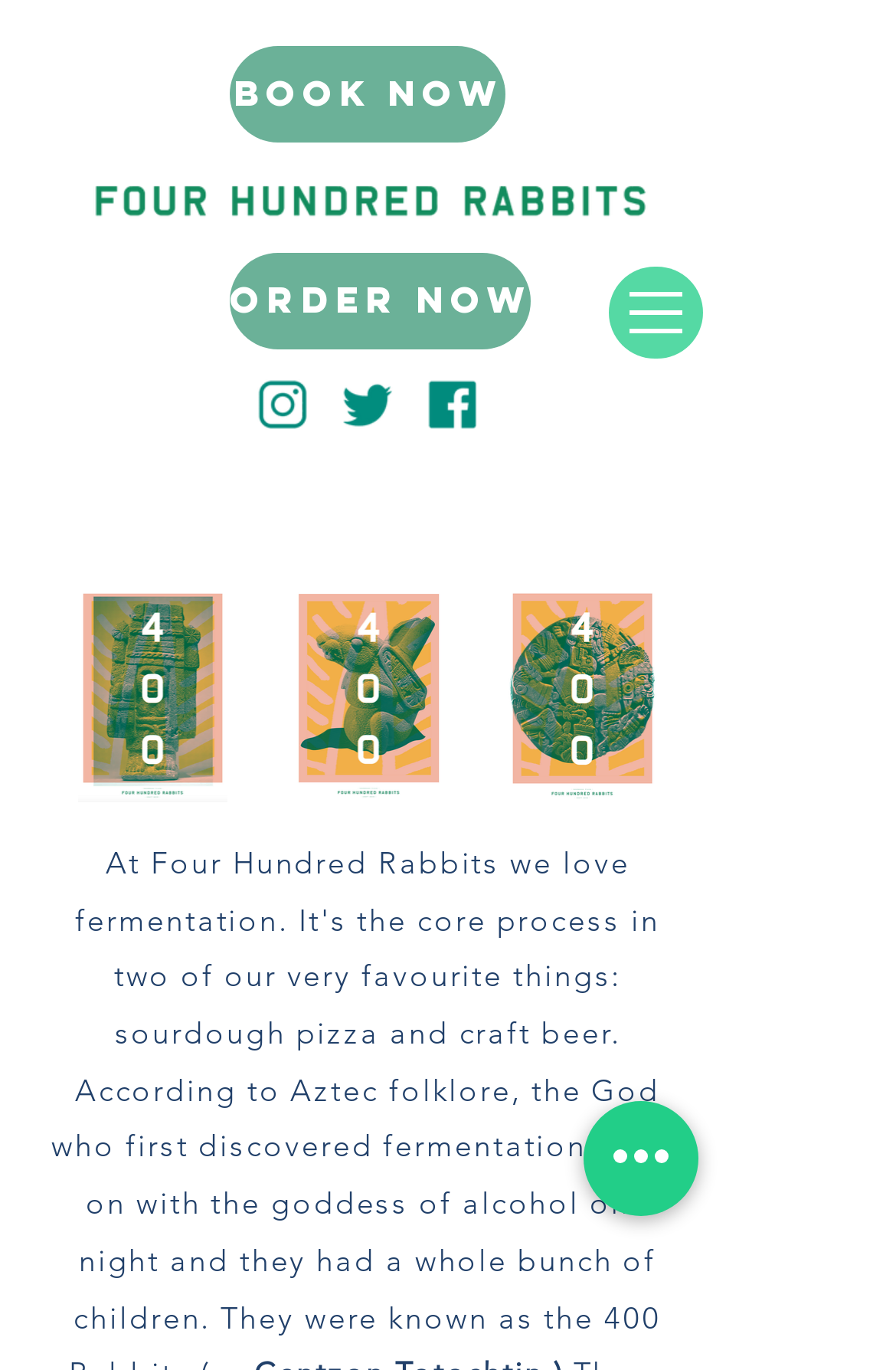Give an in-depth explanation of the webpage layout and content.

The webpage is about Four Hundred Rabbits, with a prominent logo image "LONG TITLE.png" located at the top center of the page. Below the logo, there are two links, "Book now" and "ORDER NOW", positioned side by side, with "Book now" on the left and "ORDER NOW" on the right.

To the right of the logo, there is a social bar with three links, "INSTAGRAM 400 Rabbits", "TWITTER 400 rabbits", and "FACEBOOK GREEN", each accompanied by an image. These links are arranged horizontally, with "INSTAGRAM 400 Rabbits" on the left, followed by "TWITTER 400 rabbits", and then "FACEBOOK GREEN" on the right.

On the top right corner, there is a navigation menu labeled "Site" with a button that has a popup menu. Below the navigation menu, there are three buttons with images, arranged horizontally, with the first button on the left, the second in the middle, and the third on the right.

At the bottom of the page, there is a button labeled "Quick actions" located near the bottom right corner.